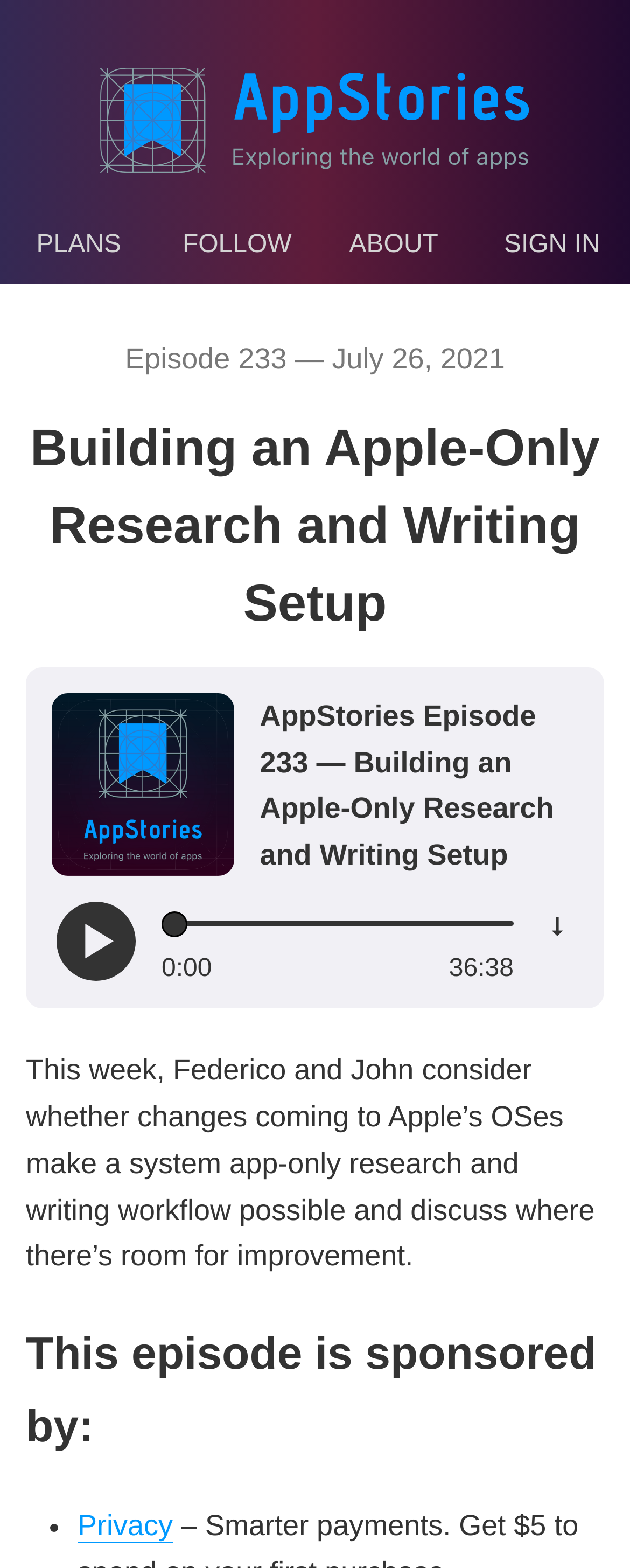Show the bounding box coordinates for the element that needs to be clicked to execute the following instruction: "Play the audio". Provide the coordinates in the form of four float numbers between 0 and 1, i.e., [left, top, right, bottom].

[0.087, 0.575, 0.215, 0.627]